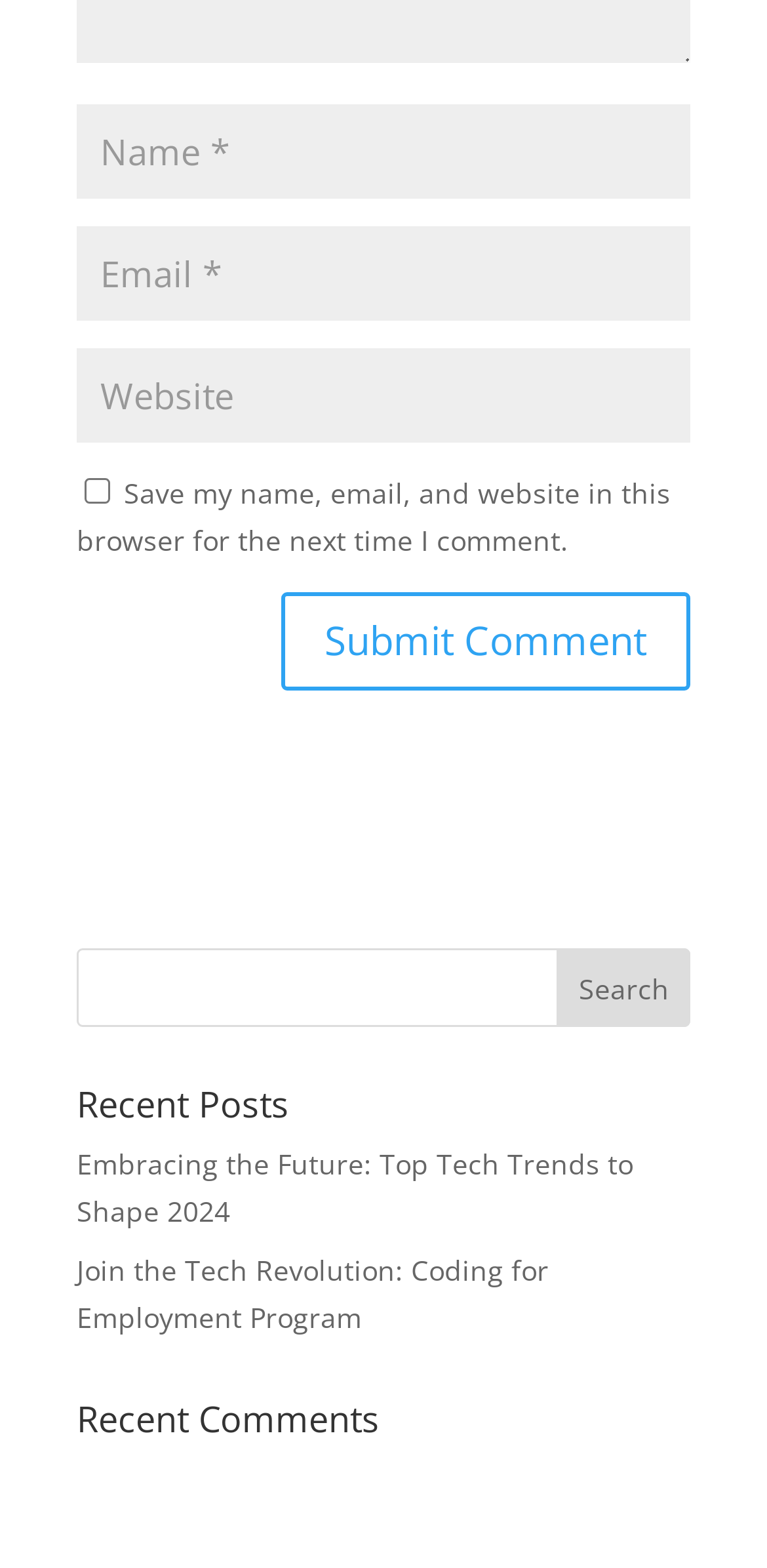What is the title of the second section?
Using the image as a reference, answer the question with a short word or phrase.

Recent Posts